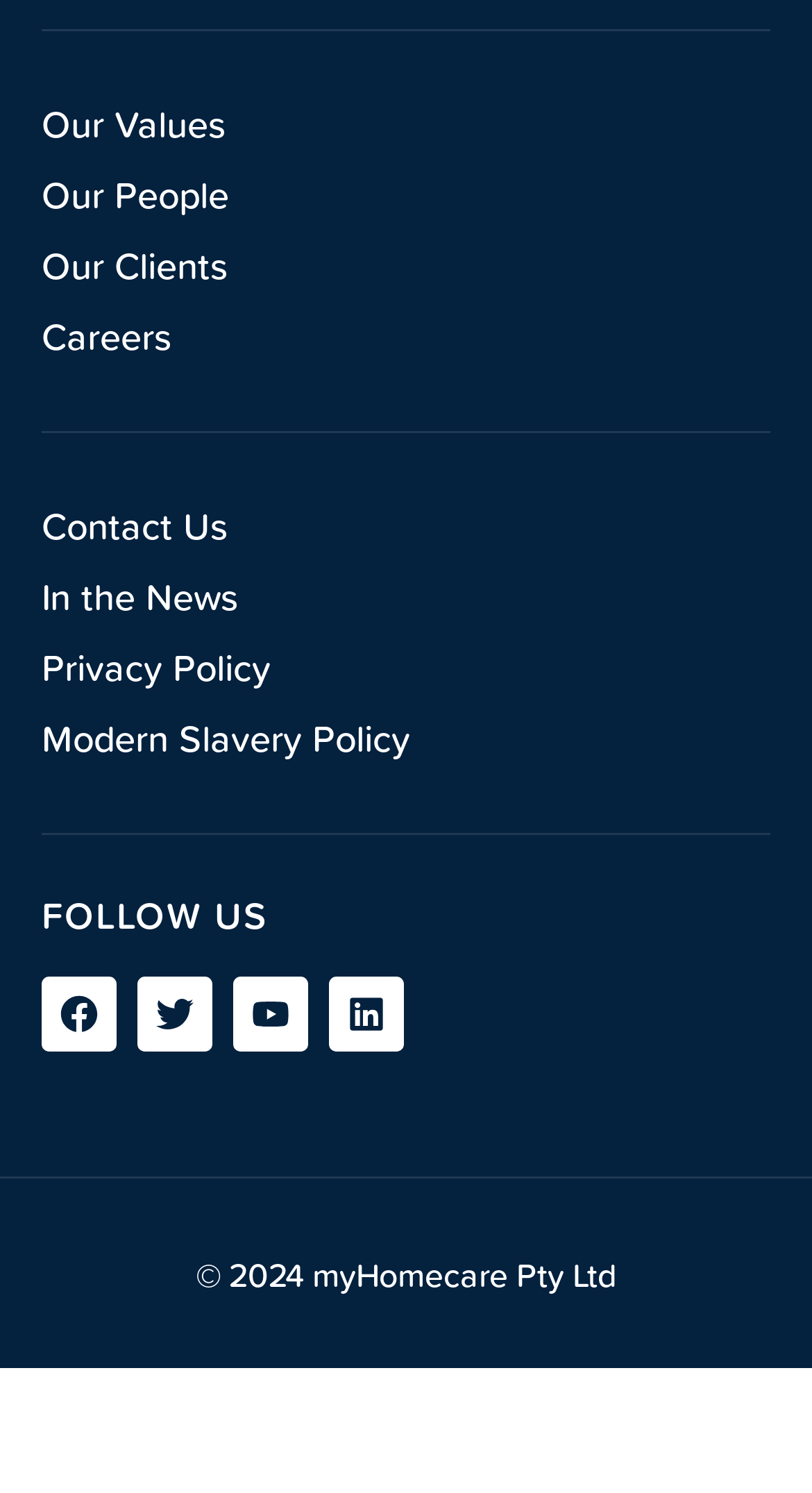How many links are there in the main navigation menu?
Please provide a single word or phrase based on the screenshot.

7